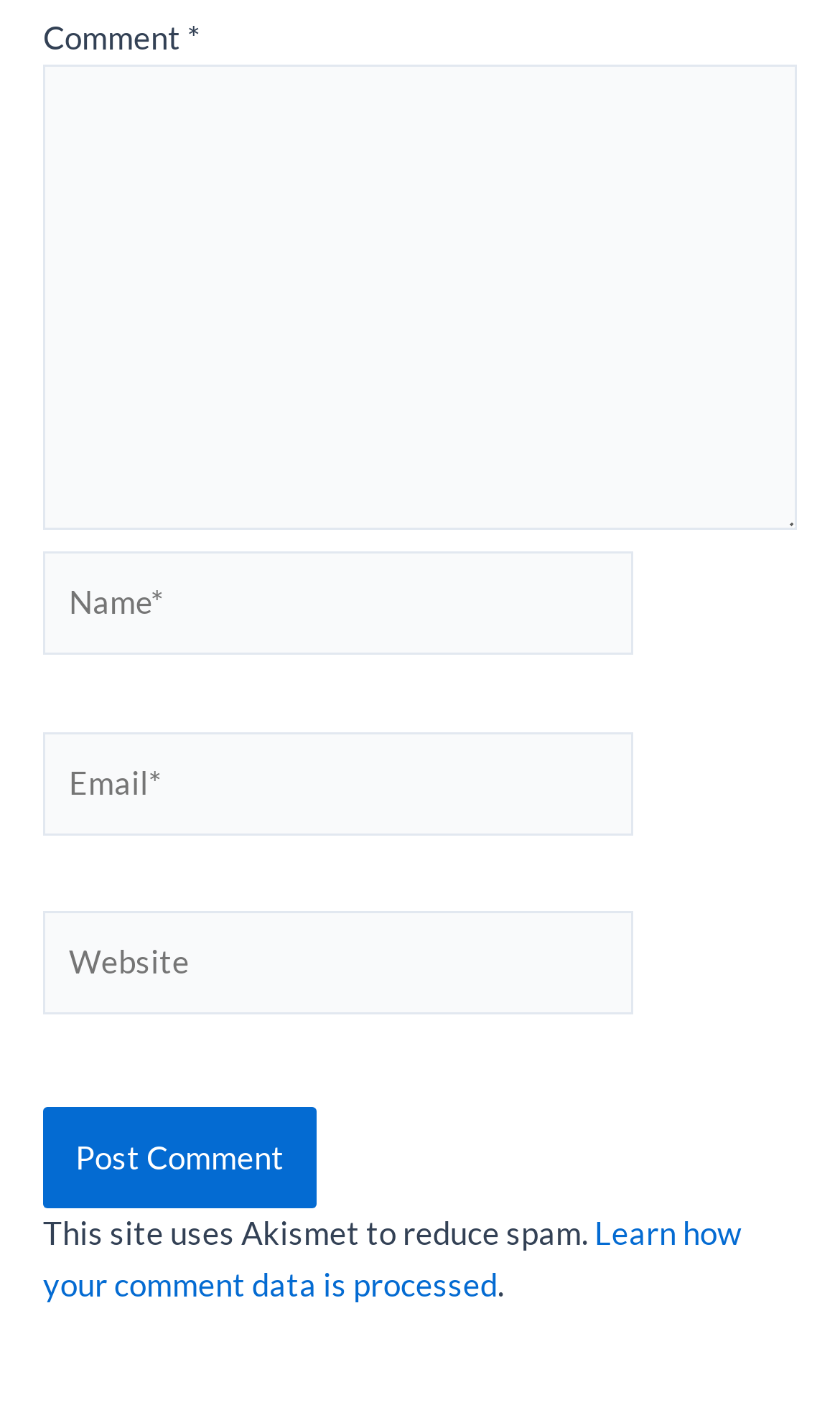Is the 'Website' field required to be filled in?
Answer the question based on the image using a single word or a brief phrase.

No